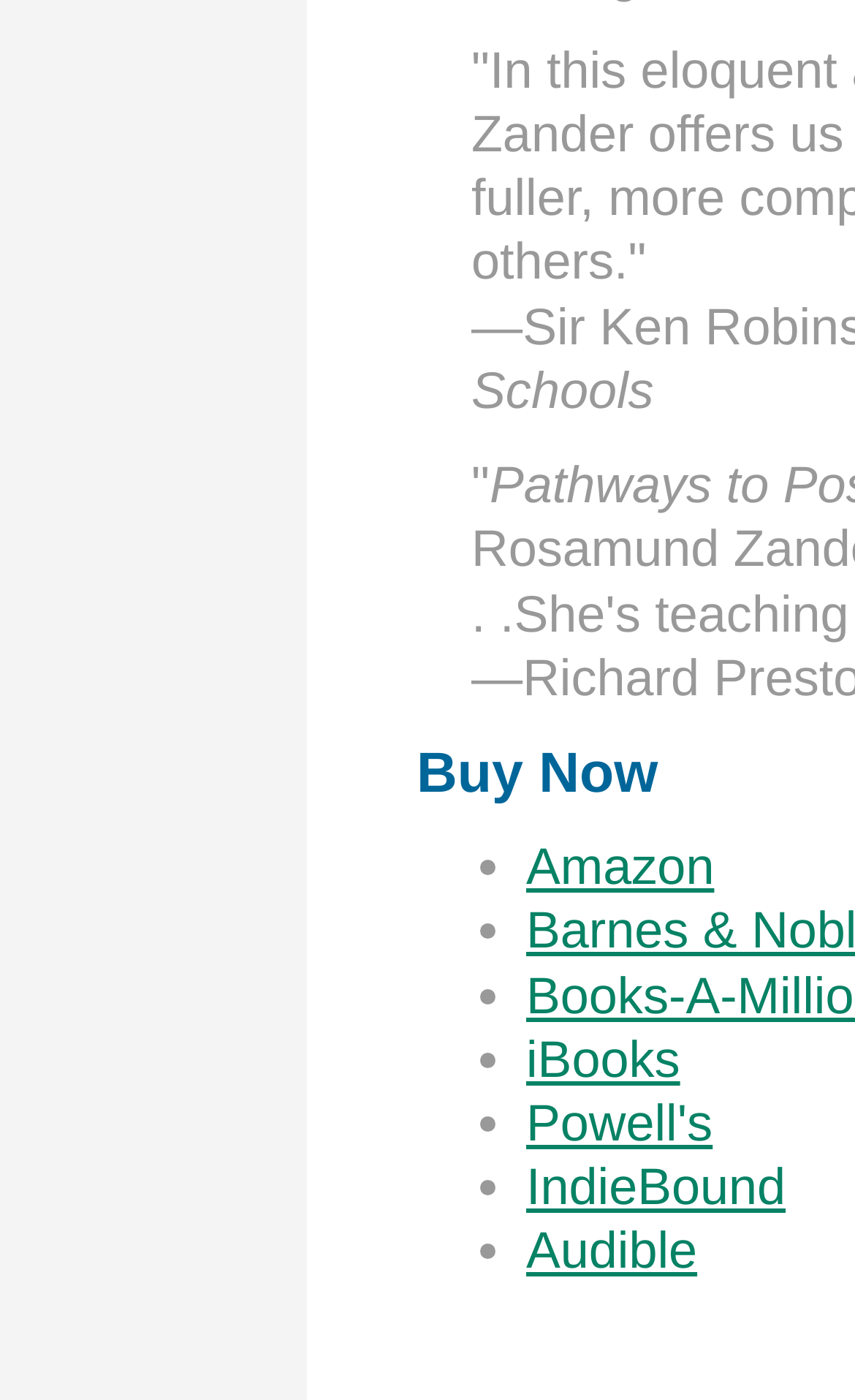What is the first online store listed?
Please interpret the details in the image and answer the question thoroughly.

The first online store listed is Amazon, which is indicated by the link 'Amazon' with bounding box coordinates [0.615, 0.599, 0.835, 0.639] and is preceded by a list marker '•' with bounding box coordinates [0.559, 0.597, 0.582, 0.643]